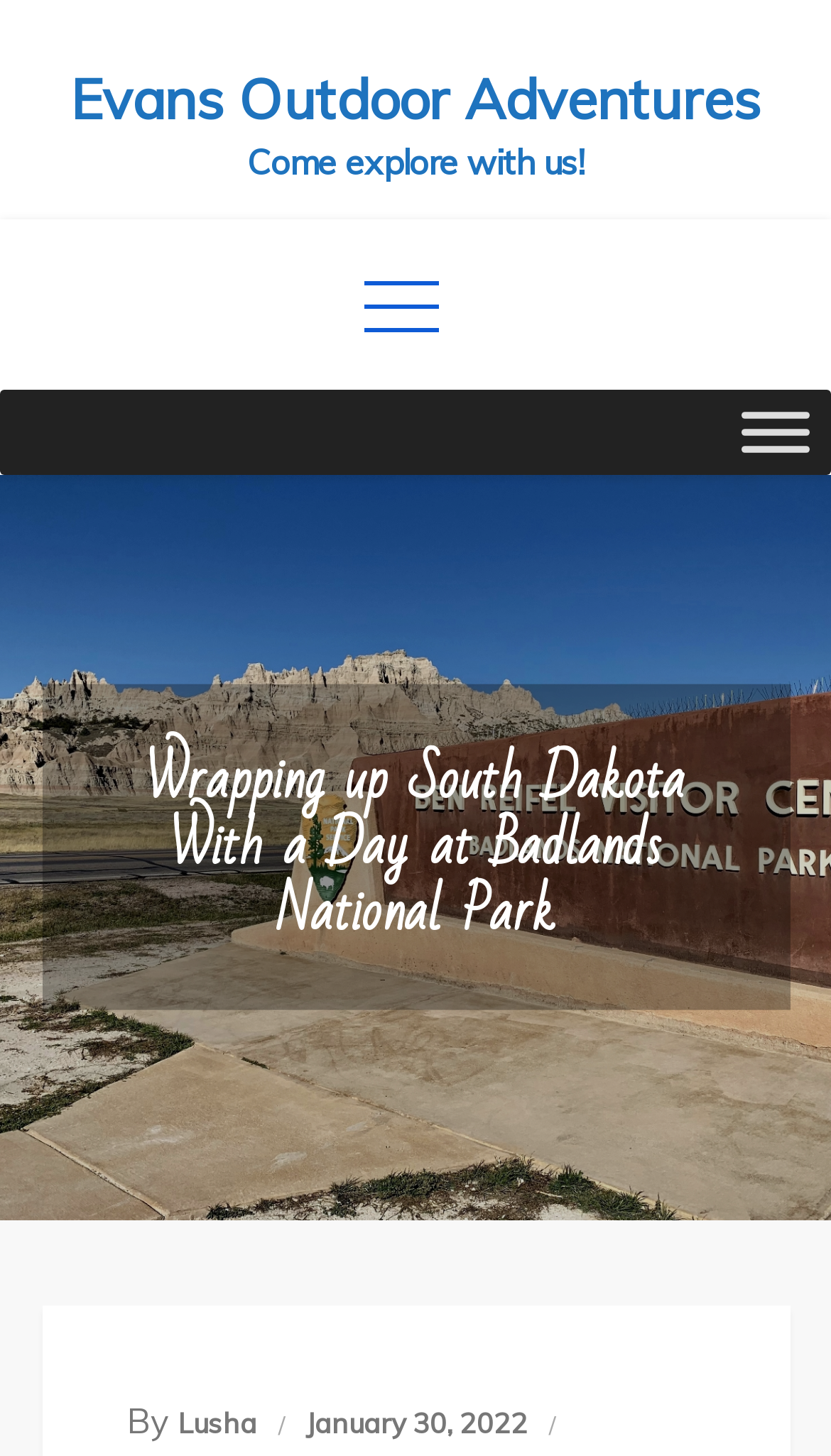Please determine the primary heading and provide its text.

Evans Outdoor Adventures